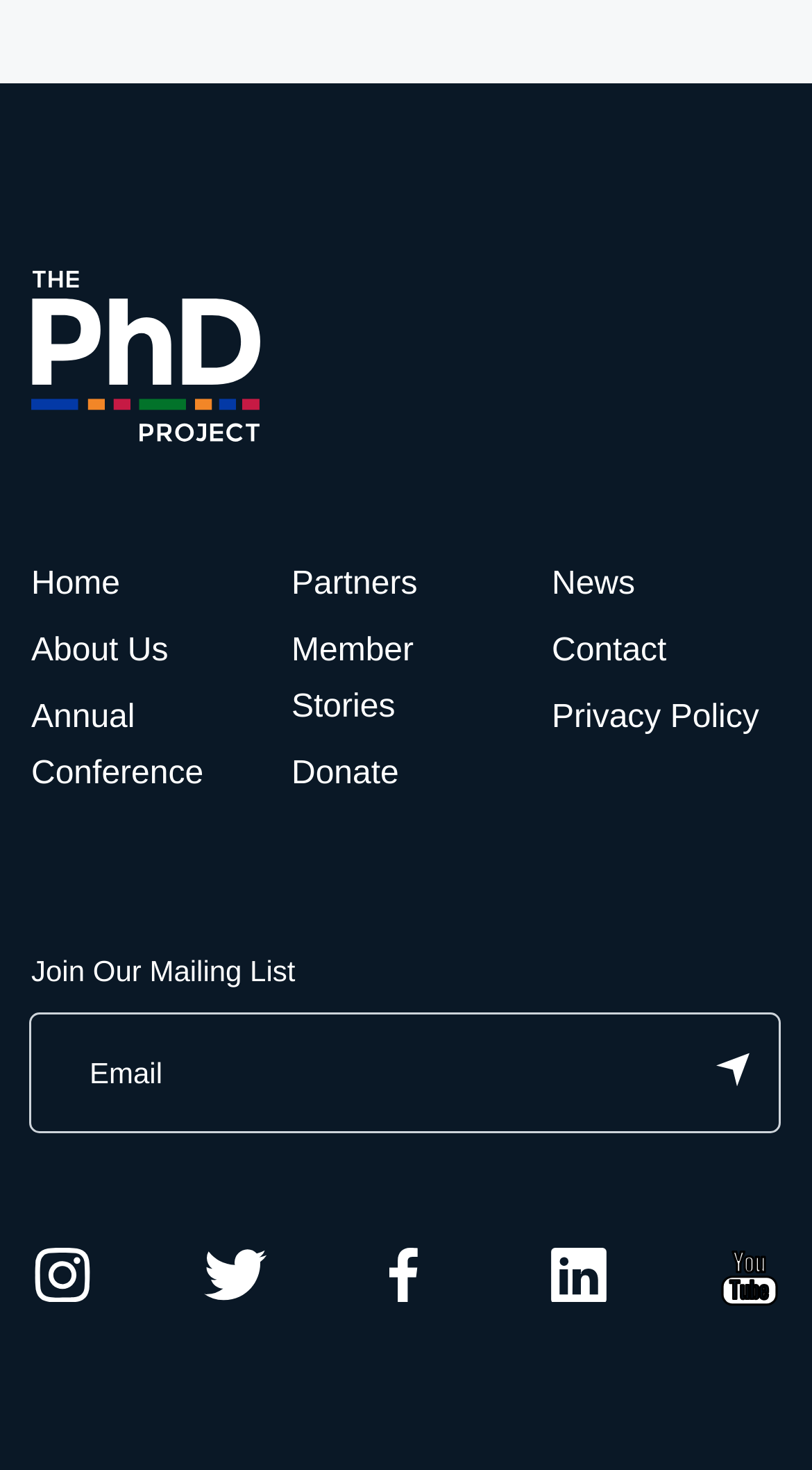Please identify the bounding box coordinates of the element I should click to complete this instruction: 'Click the 'Contact' link'. The coordinates should be given as four float numbers between 0 and 1, like this: [left, top, right, bottom].

[0.679, 0.43, 0.821, 0.455]